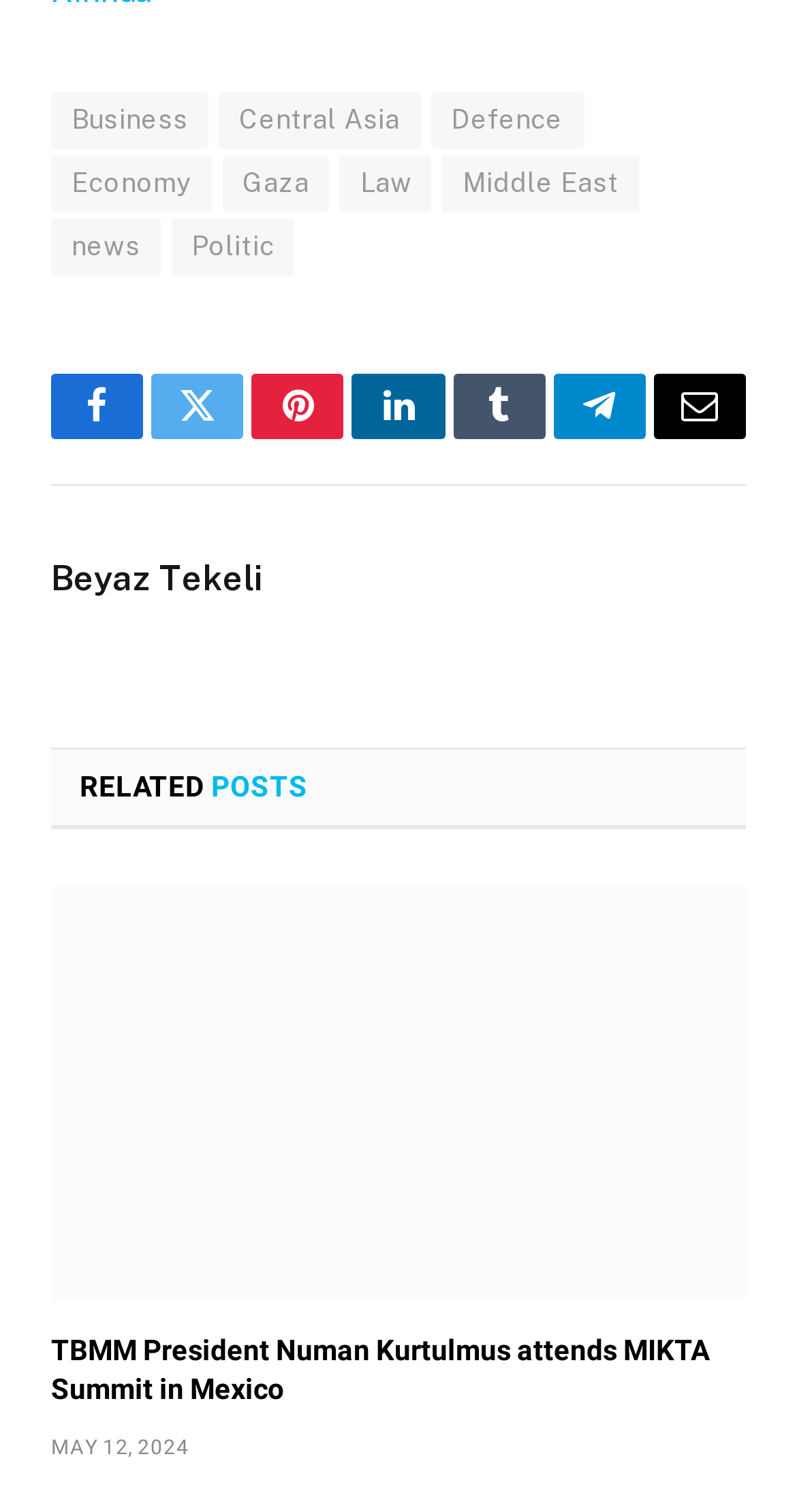Please find the bounding box coordinates of the element that you should click to achieve the following instruction: "Check the time of the post". The coordinates should be presented as four float numbers between 0 and 1: [left, top, right, bottom].

[0.064, 0.95, 0.237, 0.965]